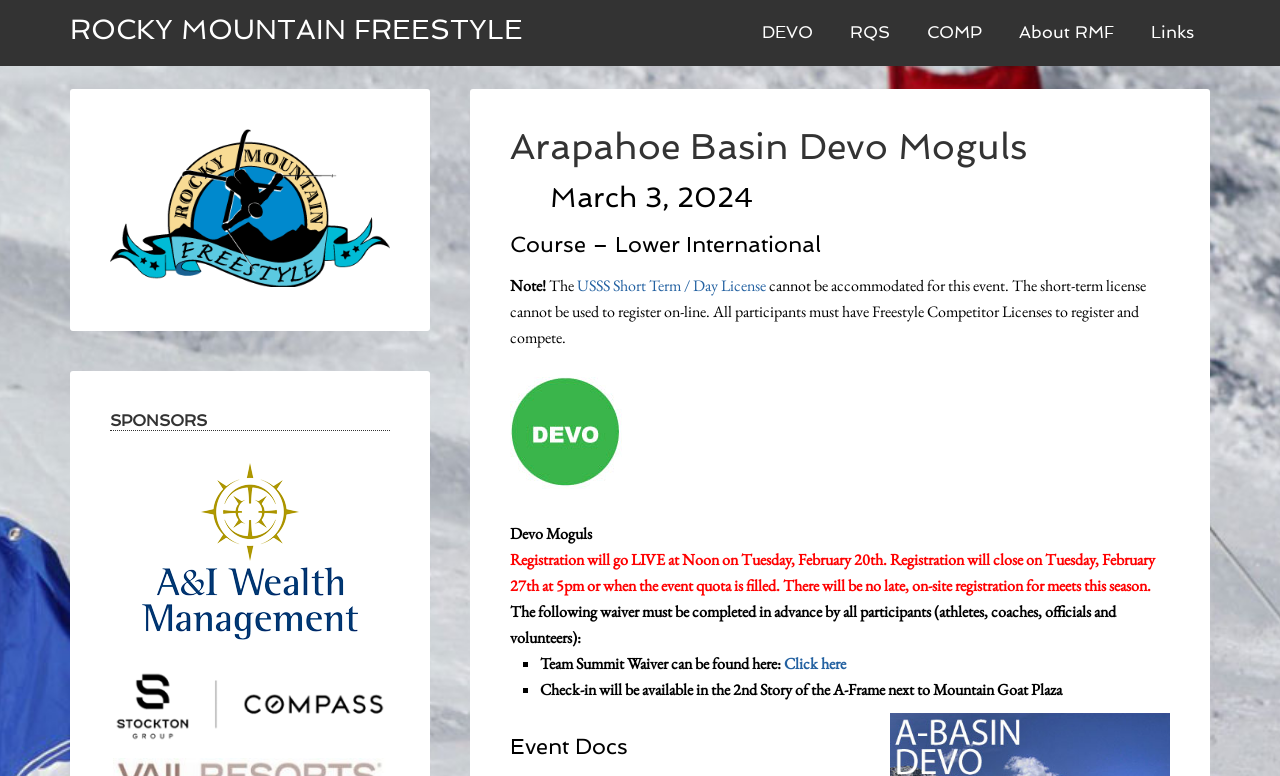What is the event date?
Please provide a single word or phrase in response based on the screenshot.

March 3, 2024